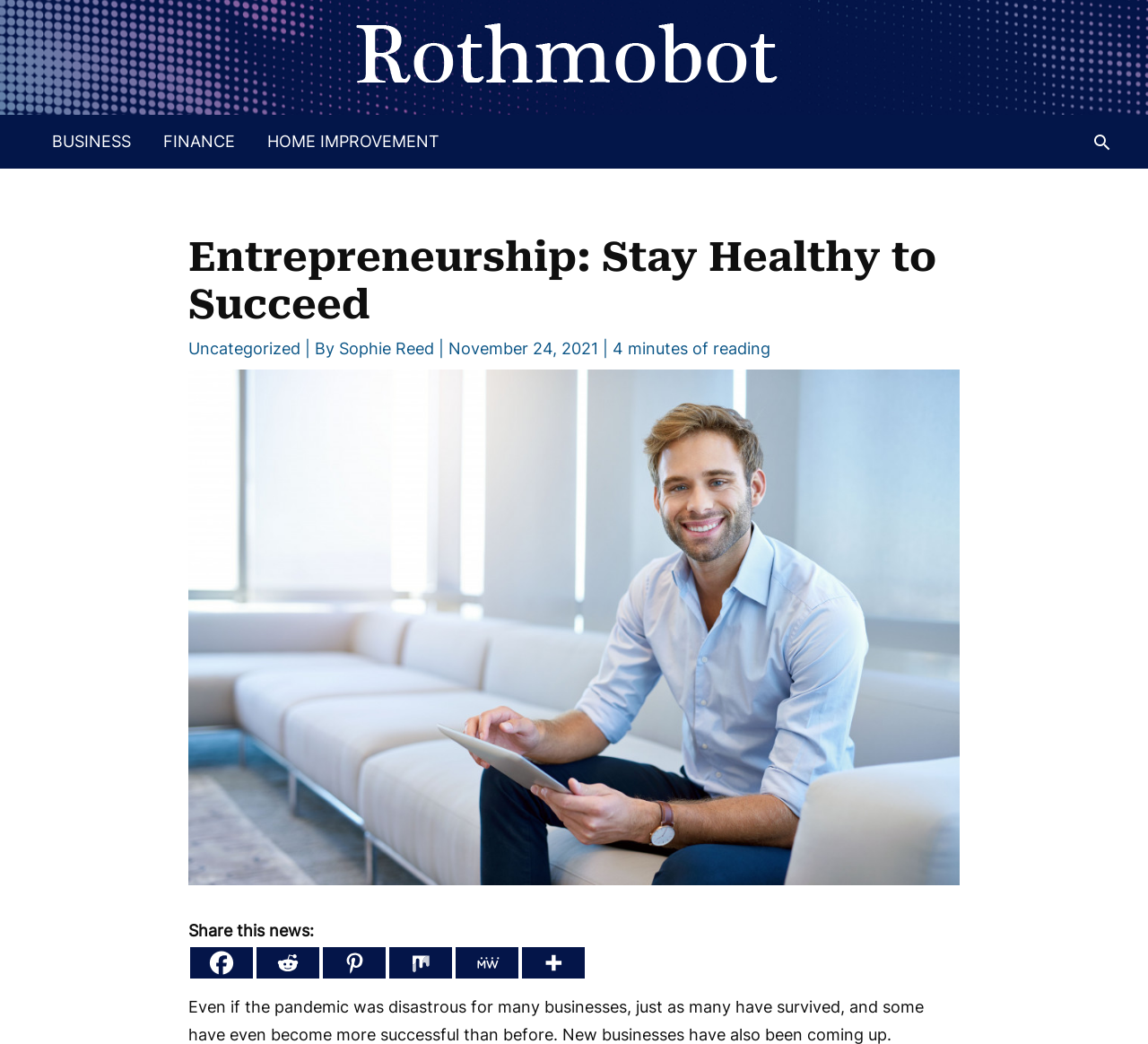Please specify the coordinates of the bounding box for the element that should be clicked to carry out this instruction: "Read the article by Sophie Reed". The coordinates must be four float numbers between 0 and 1, formatted as [left, top, right, bottom].

[0.295, 0.325, 0.382, 0.343]